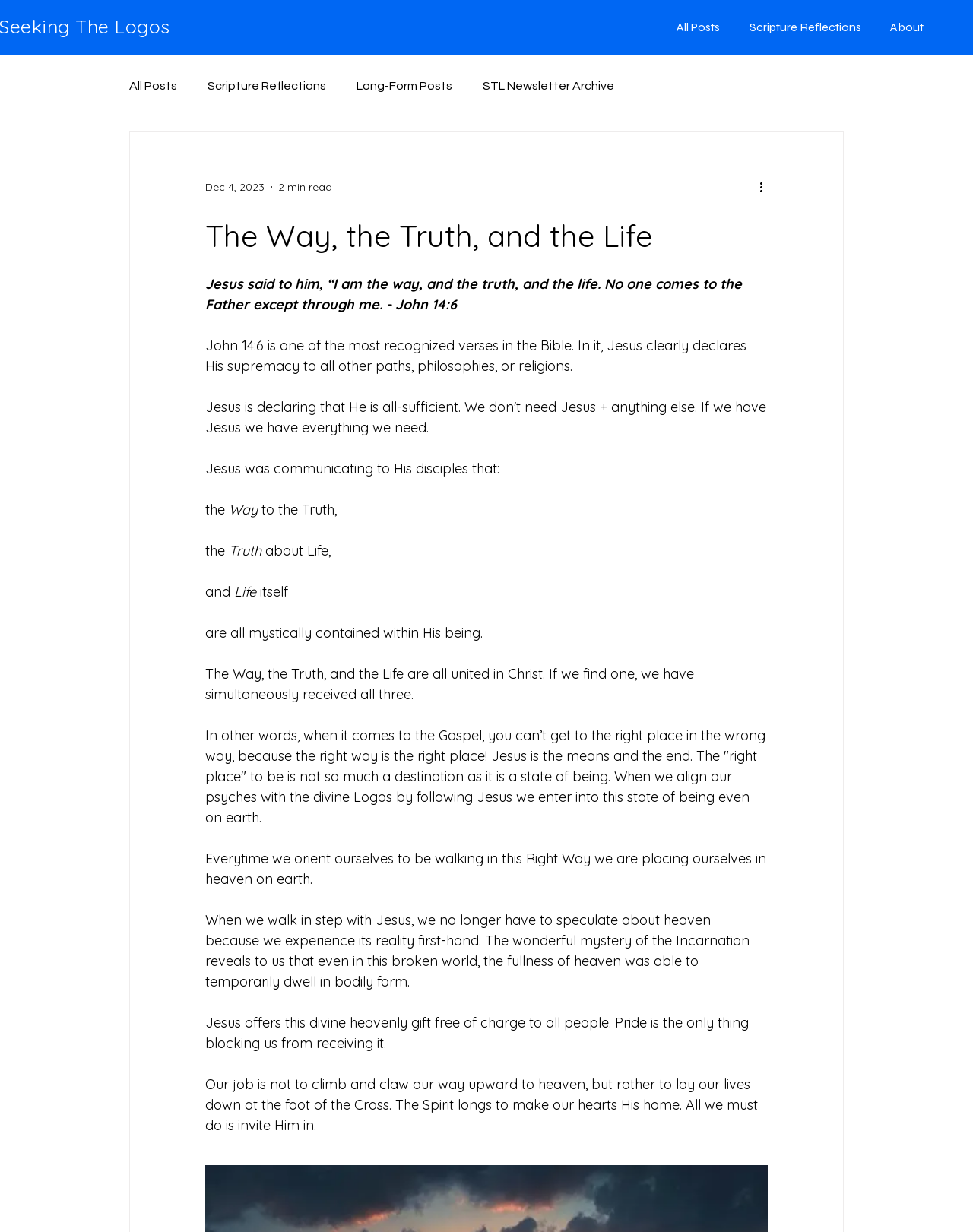What is the only thing blocking us from receiving Jesus' gift?
Look at the screenshot and respond with one word or a short phrase.

Pride